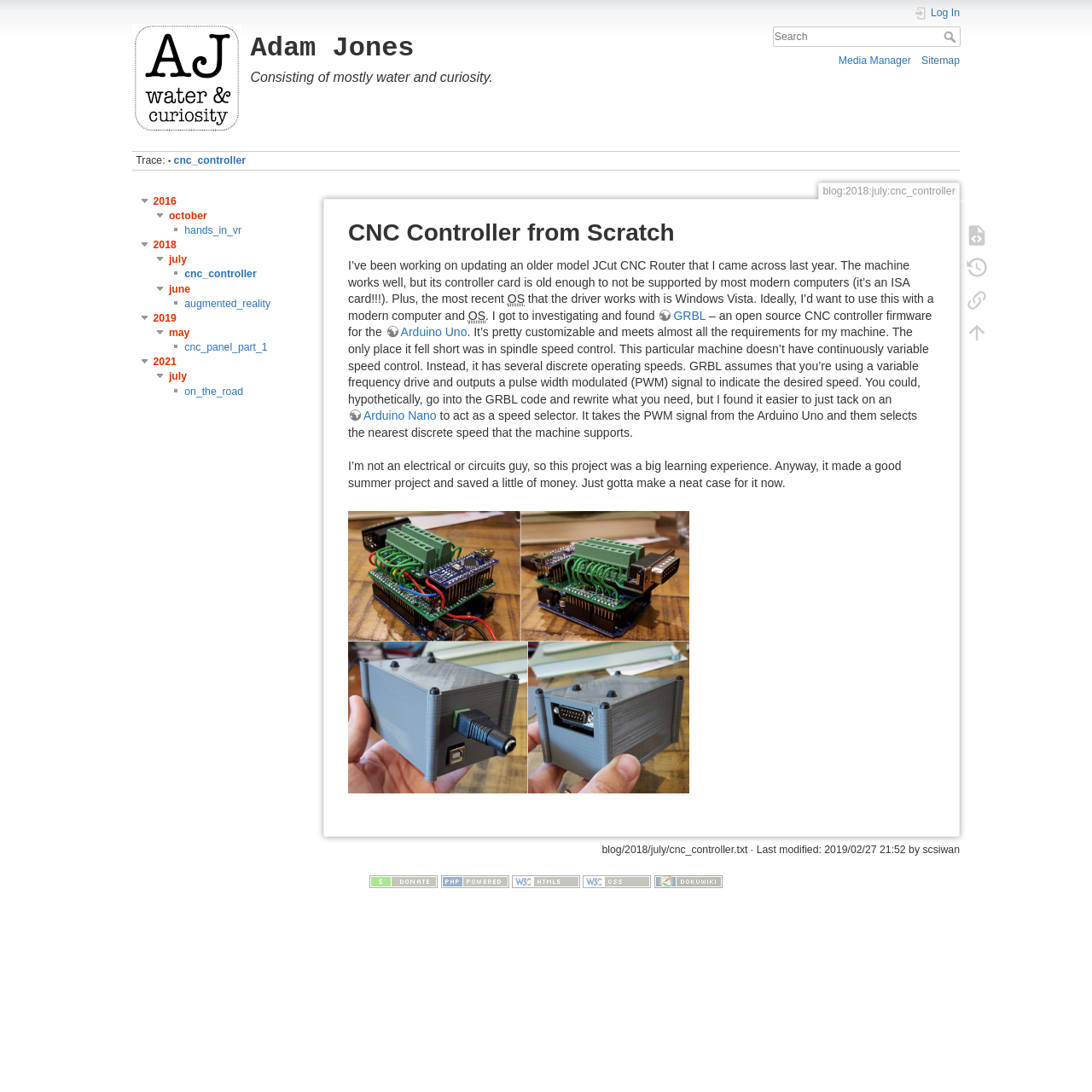What is the name of the CNC controller firmware?
Based on the content of the image, thoroughly explain and answer the question.

I found the name of the CNC controller firmware by looking at the link element with the text 'GRBL' at coordinates [0.603, 0.283, 0.646, 0.295].